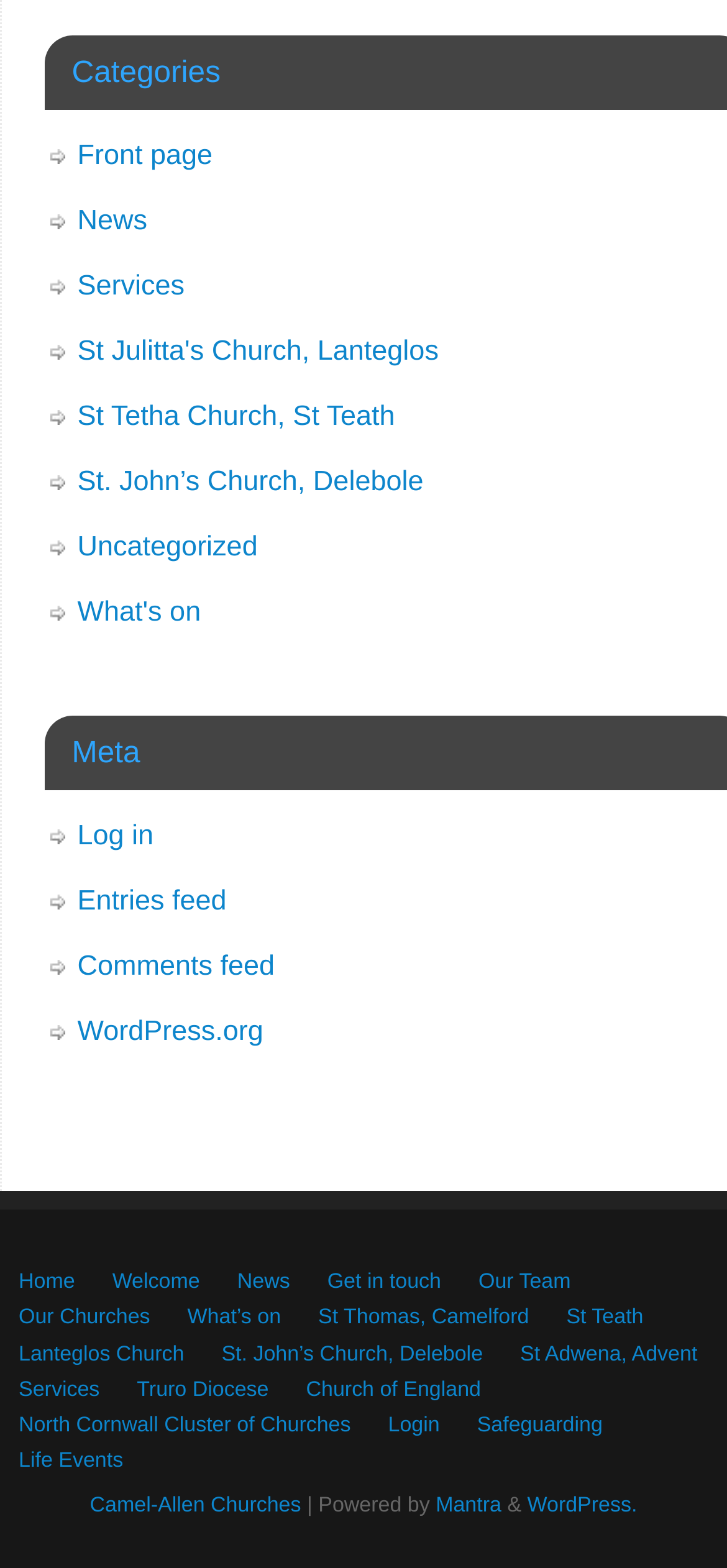Please provide a one-word or phrase answer to the question: 
What is the last link in the bottom navigation menu?

Life Events